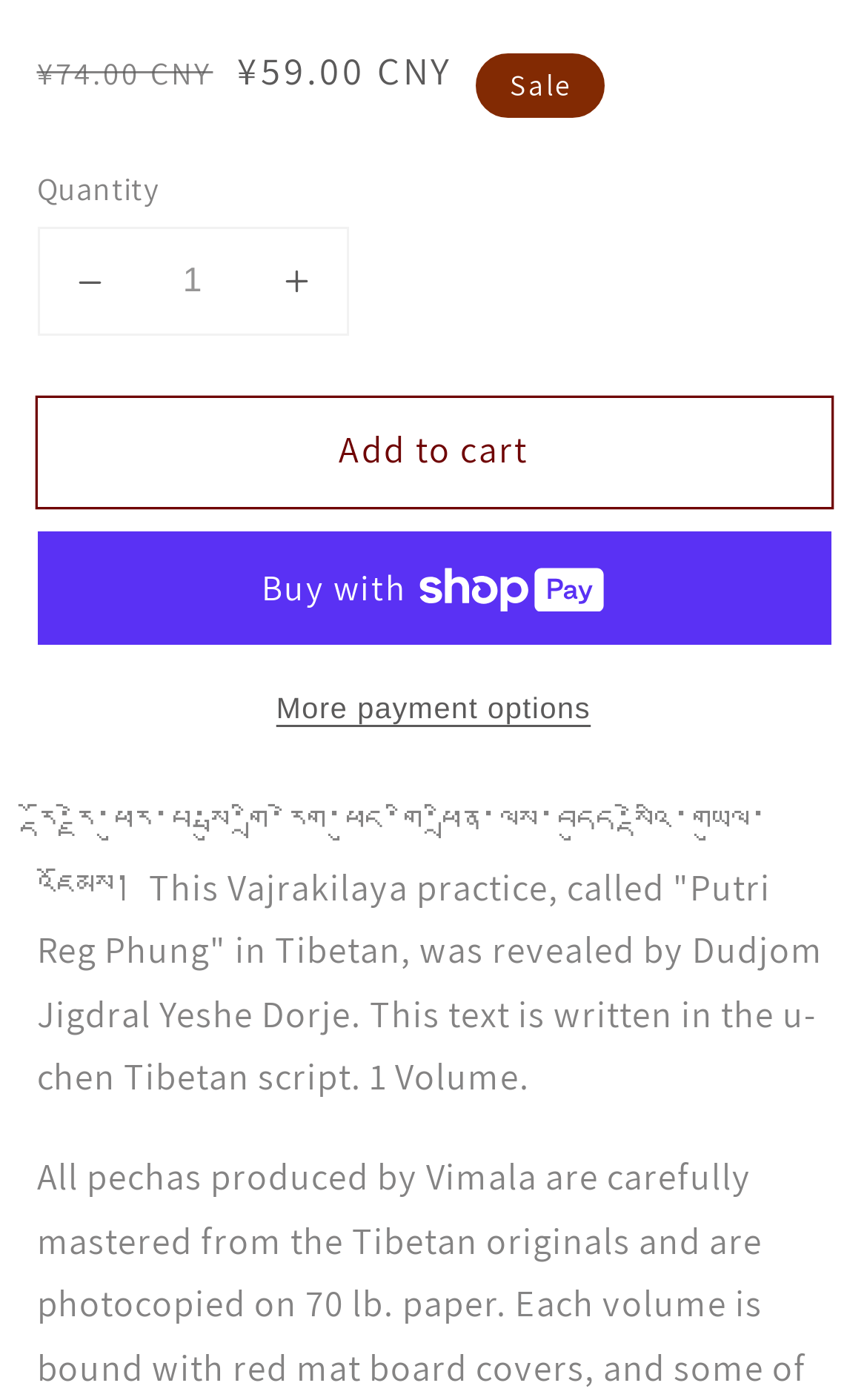Locate the bounding box of the UI element defined by this description: "Buy now with ShopPayBuy with". The coordinates should be given as four float numbers between 0 and 1, formatted as [left, top, right, bottom].

[0.042, 0.38, 0.958, 0.461]